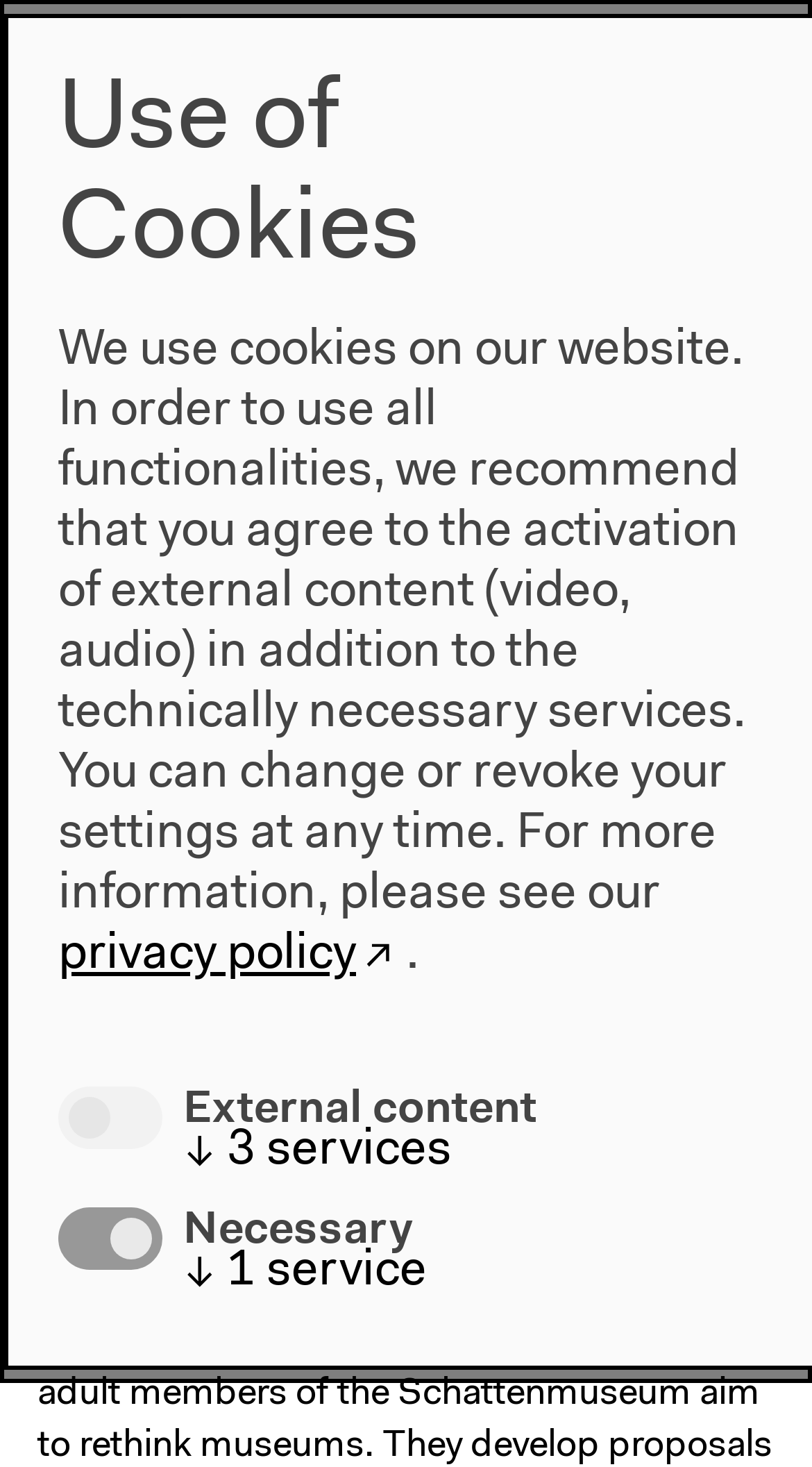With reference to the image, please provide a detailed answer to the following question: What is the time period of the archive?

I found the answer by looking at the static text element which says 'Archive until 2022', indicating that the archive is available until 2022.